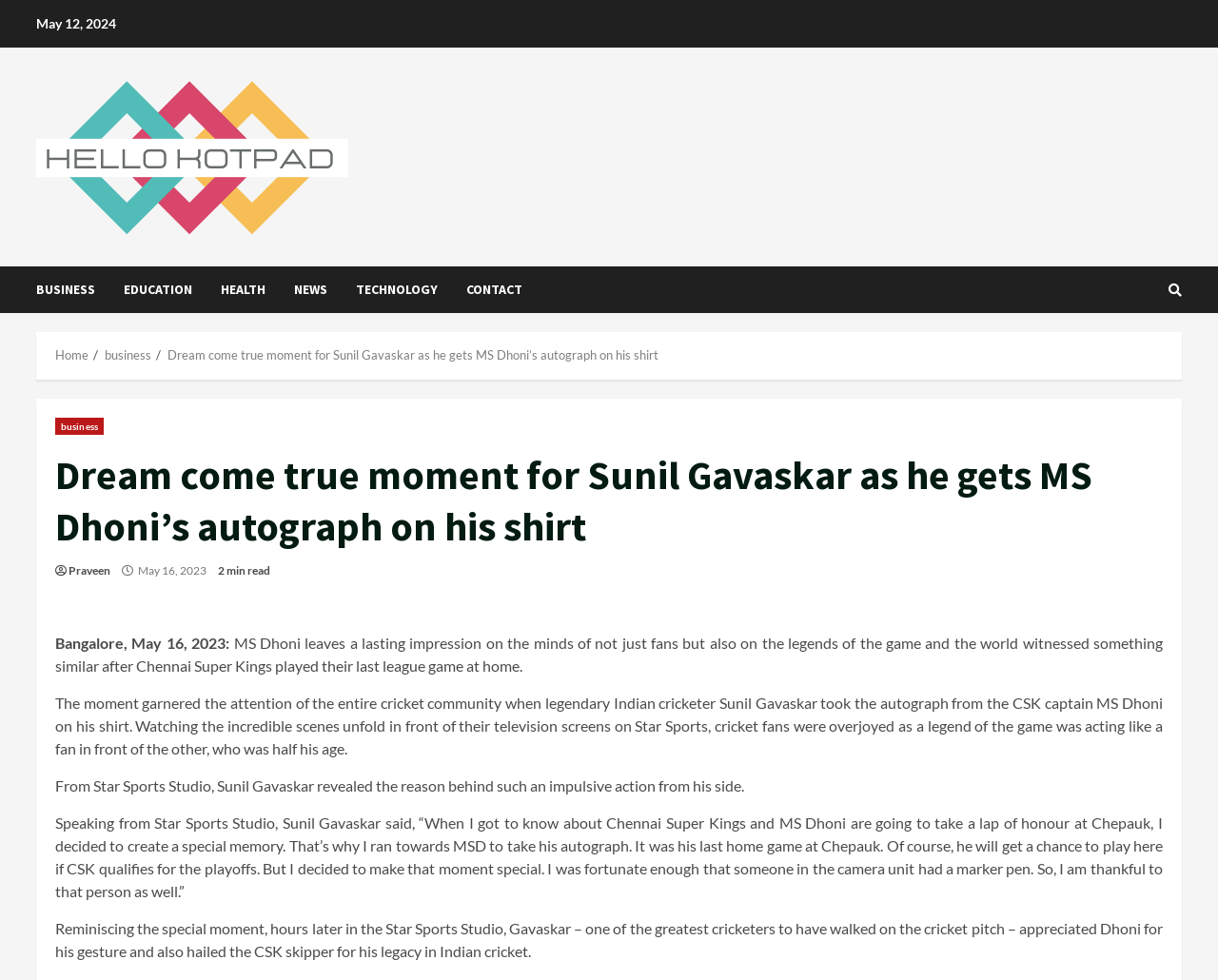Who is the captain of Chennai Super Kings?
Look at the screenshot and respond with one word or a short phrase.

MS Dhoni